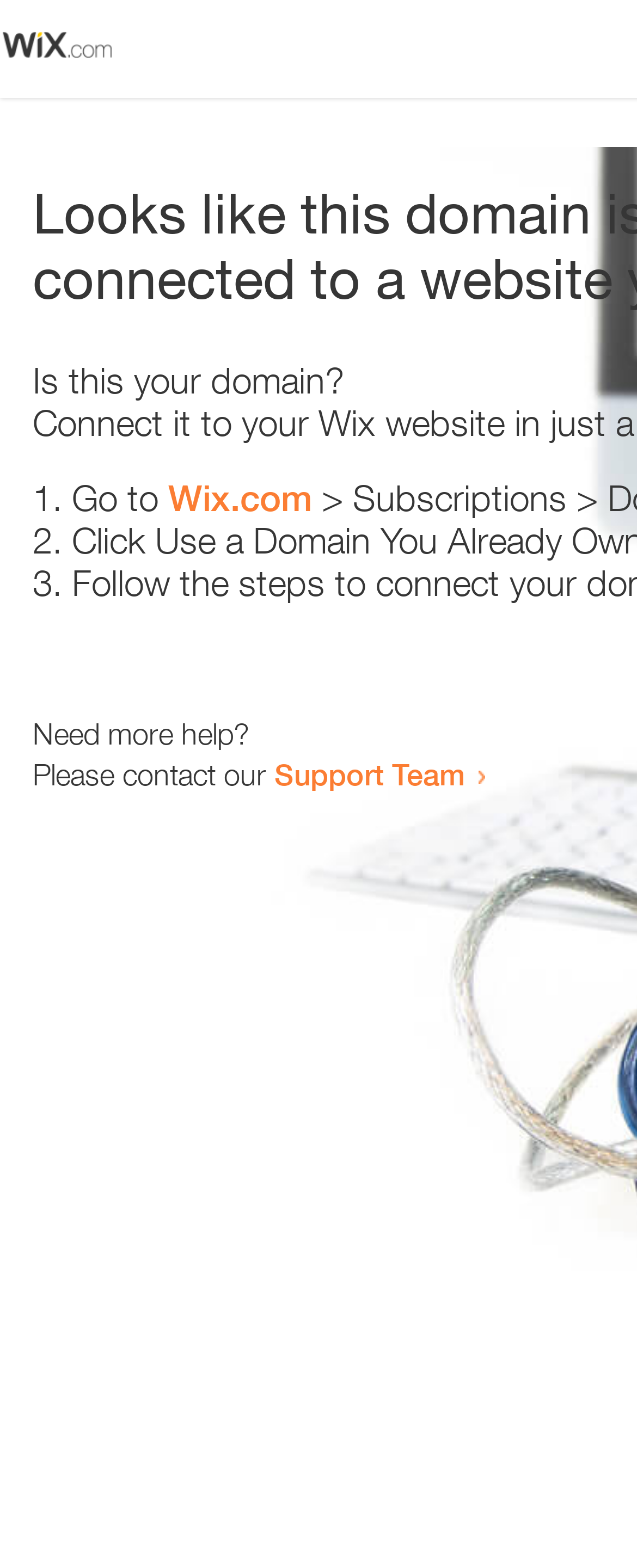Use a single word or phrase to answer this question: 
How many static text elements are there?

4